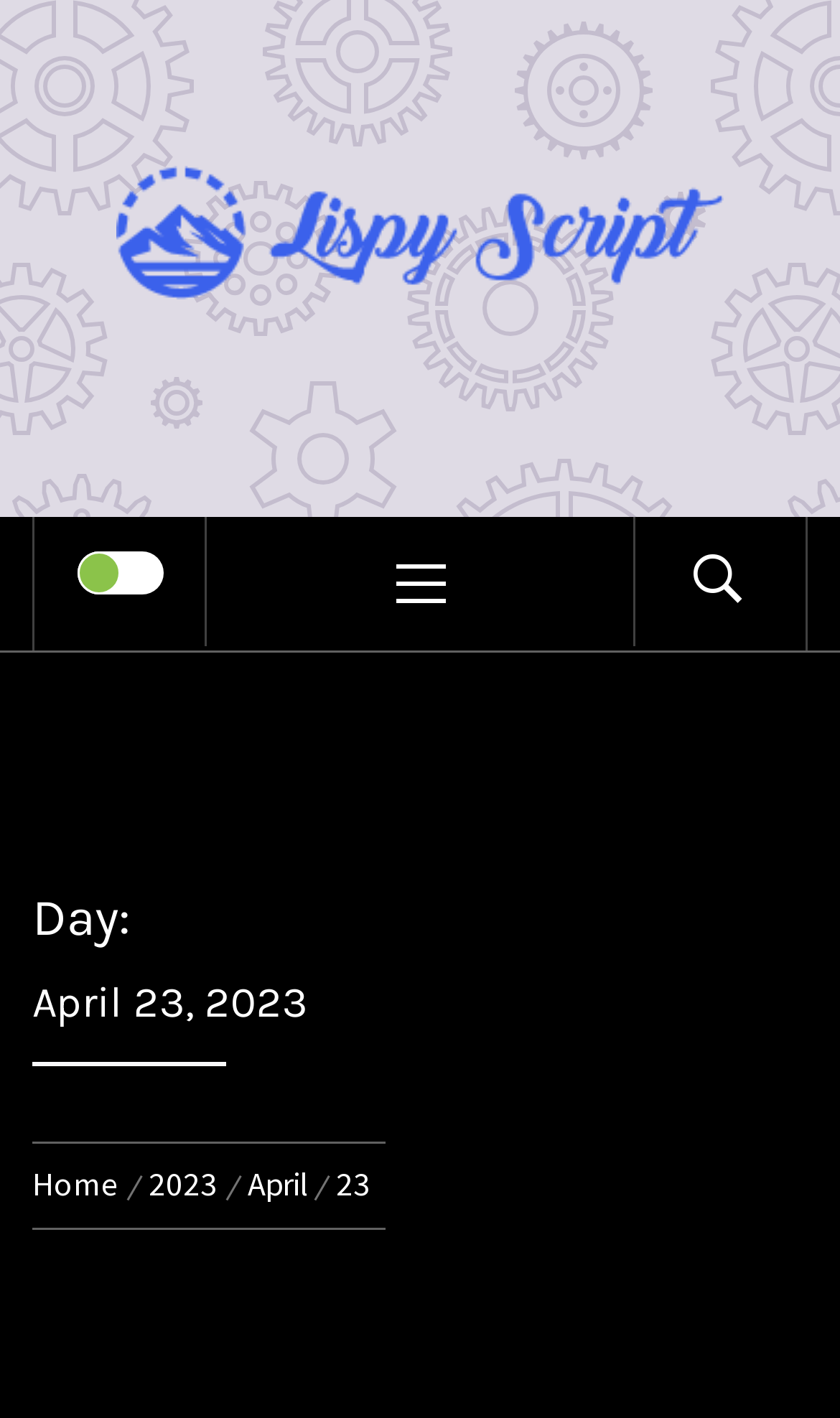Can you look at the image and give a comprehensive answer to the question:
What is the date displayed on the webpage?

The date is obtained from the heading element 'Day: April 23, 2023' which is located at the bottom of the webpage.